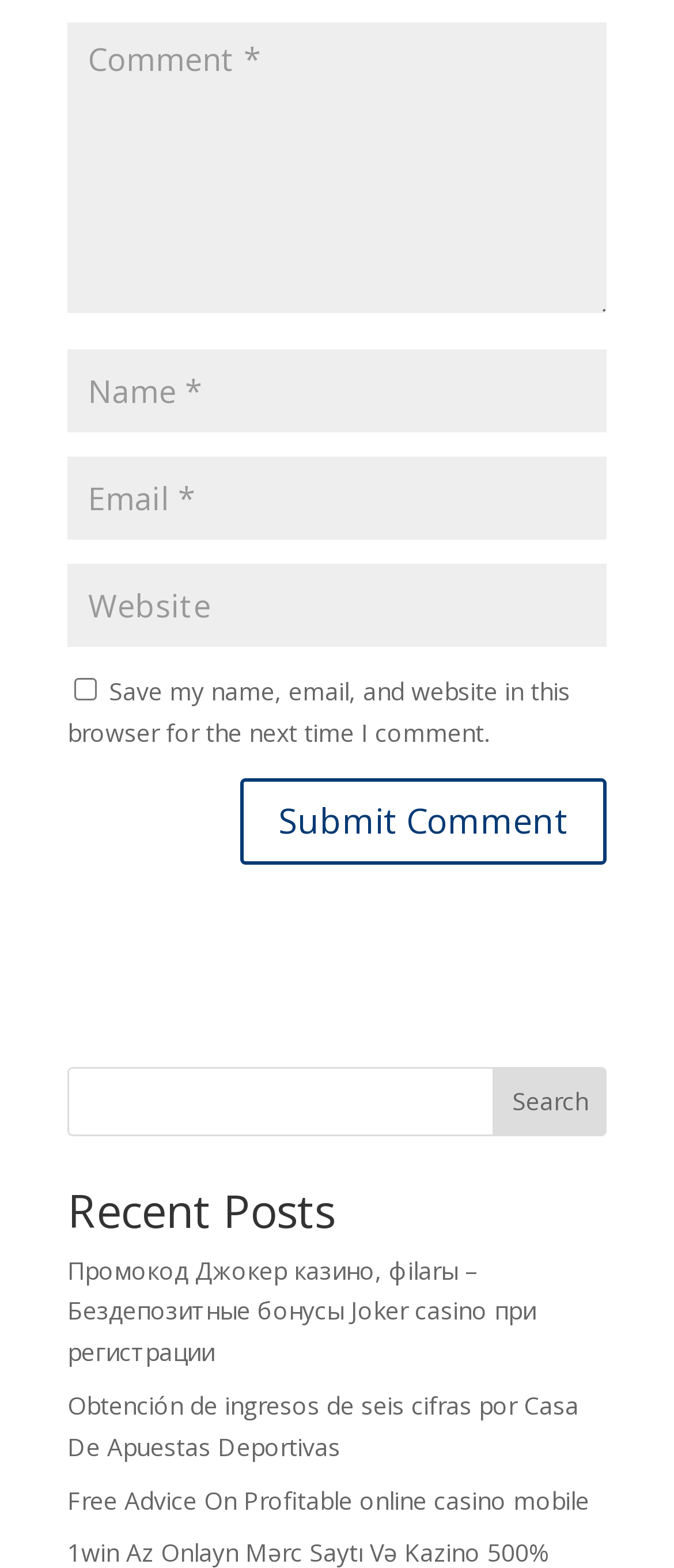What is the purpose of the checkbox?
Please respond to the question with a detailed and thorough explanation.

The checkbox has a description 'Save my name, email, and website in this browser for the next time I comment.' which indicates its purpose is to save the user's comment information for future use.